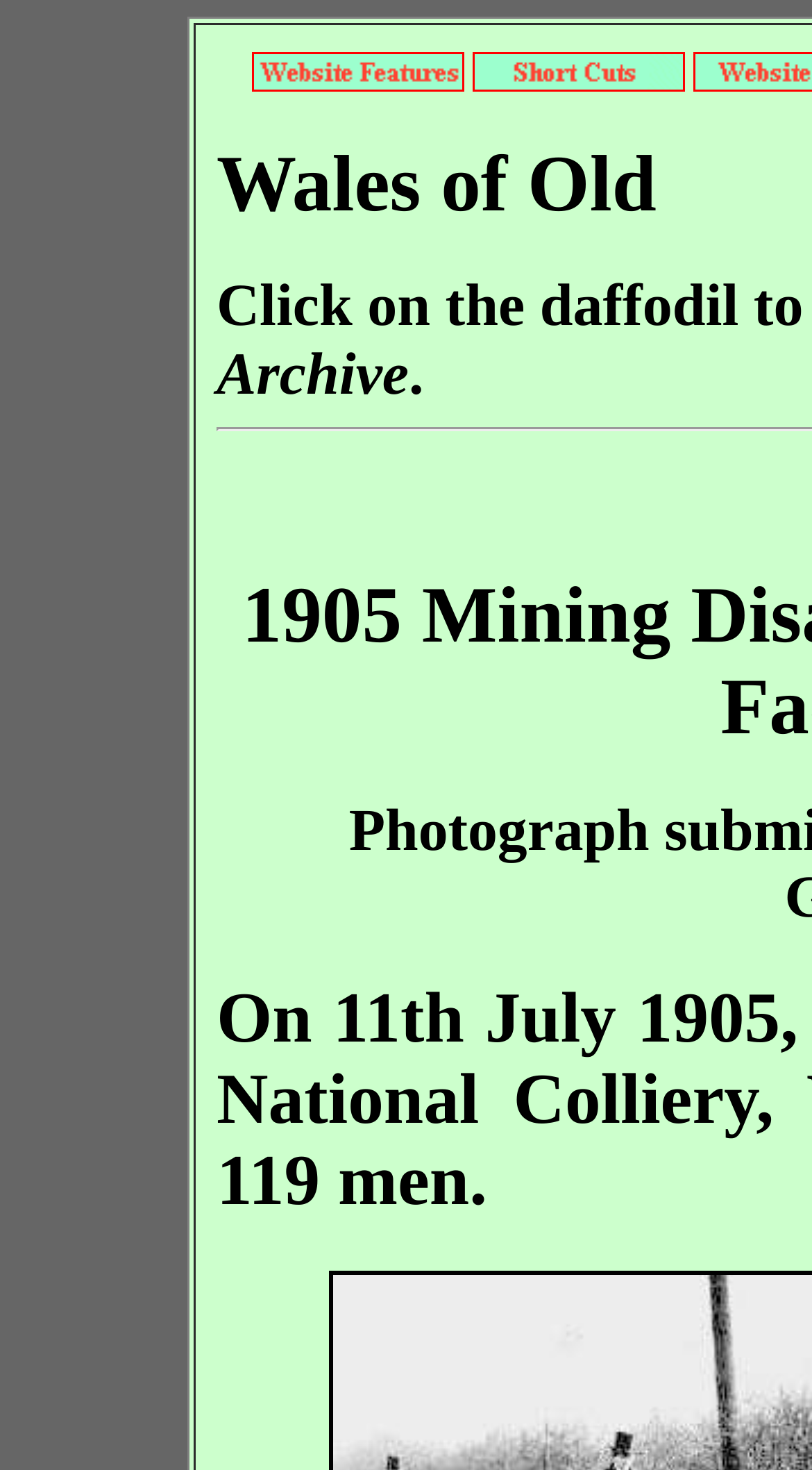Use a single word or phrase to answer the question:
What is the position of the StaticText '.' on the webpage?

Middle